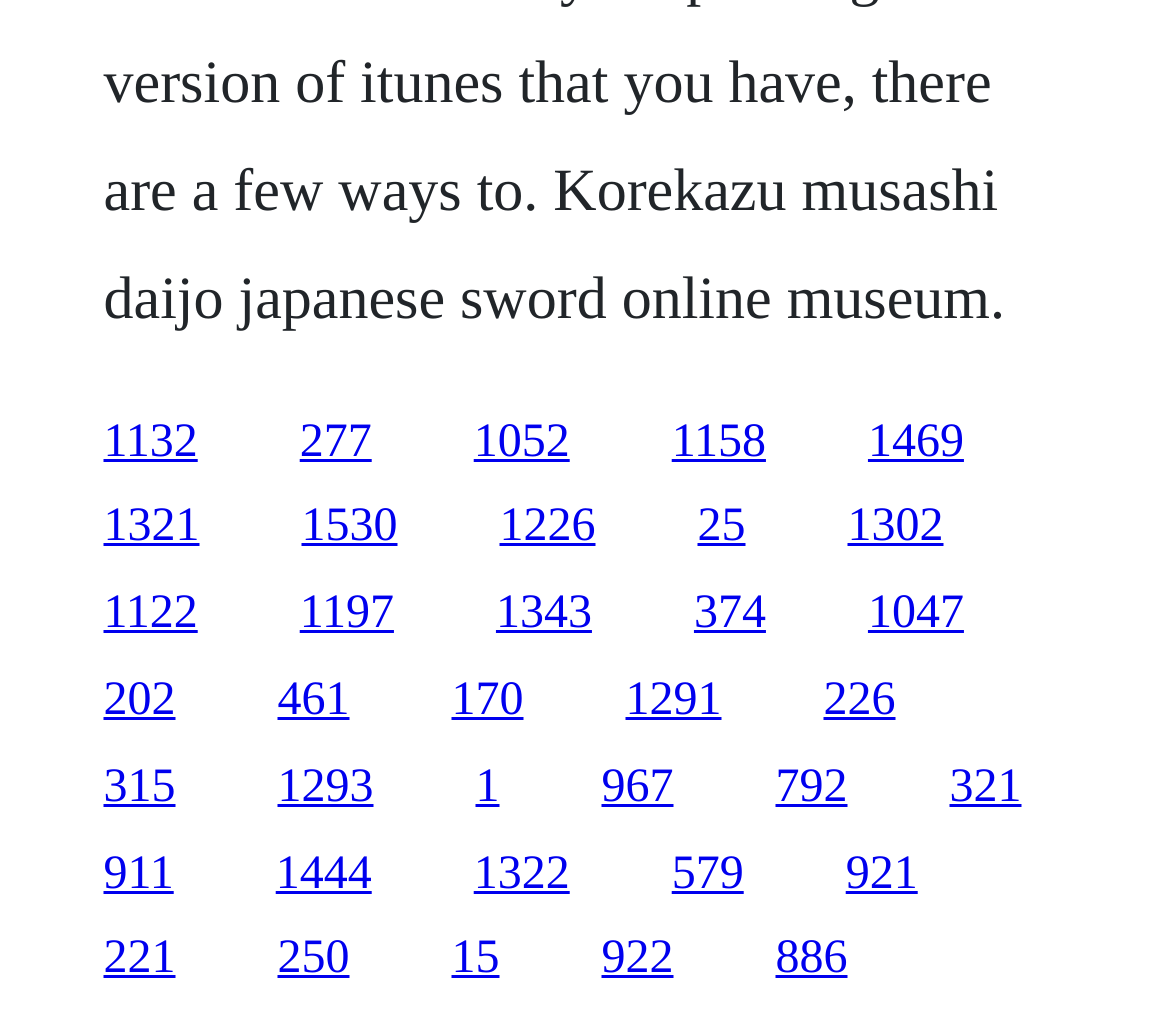Predict the bounding box coordinates for the UI element described as: "792". The coordinates should be four float numbers between 0 and 1, presented as [left, top, right, bottom].

[0.663, 0.74, 0.724, 0.789]